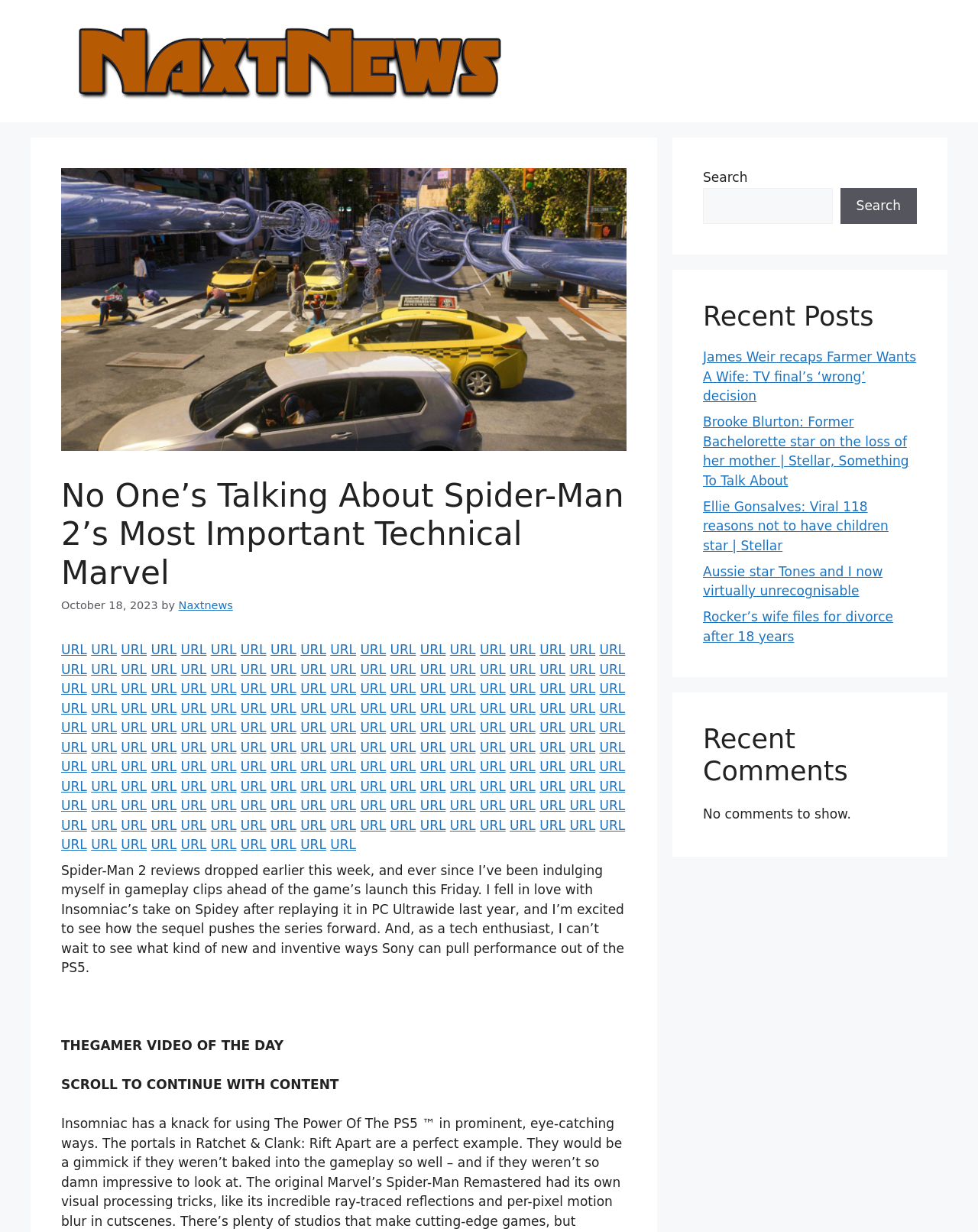By analyzing the image, answer the following question with a detailed response: What is the name of the website?

The name of the website can be found in the banner element at the top of the webpage, which contains the text 'Naxtnews'.